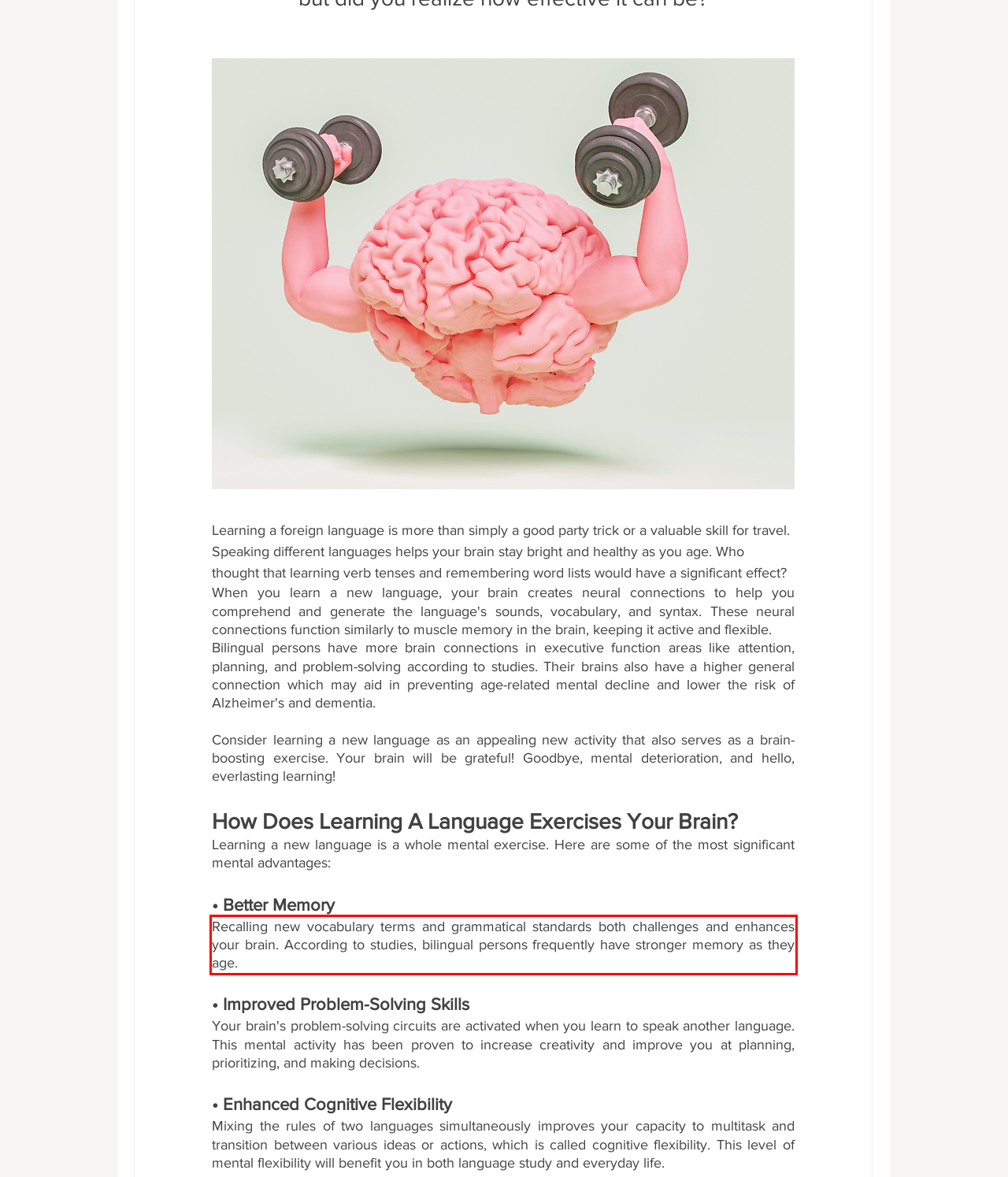Identify the text within the red bounding box on the webpage screenshot and generate the extracted text content.

Recalling new vocabulary terms and grammatical standards both challenges and enhances your brain. According to studies, bilingual persons frequently have stronger memory as they age.